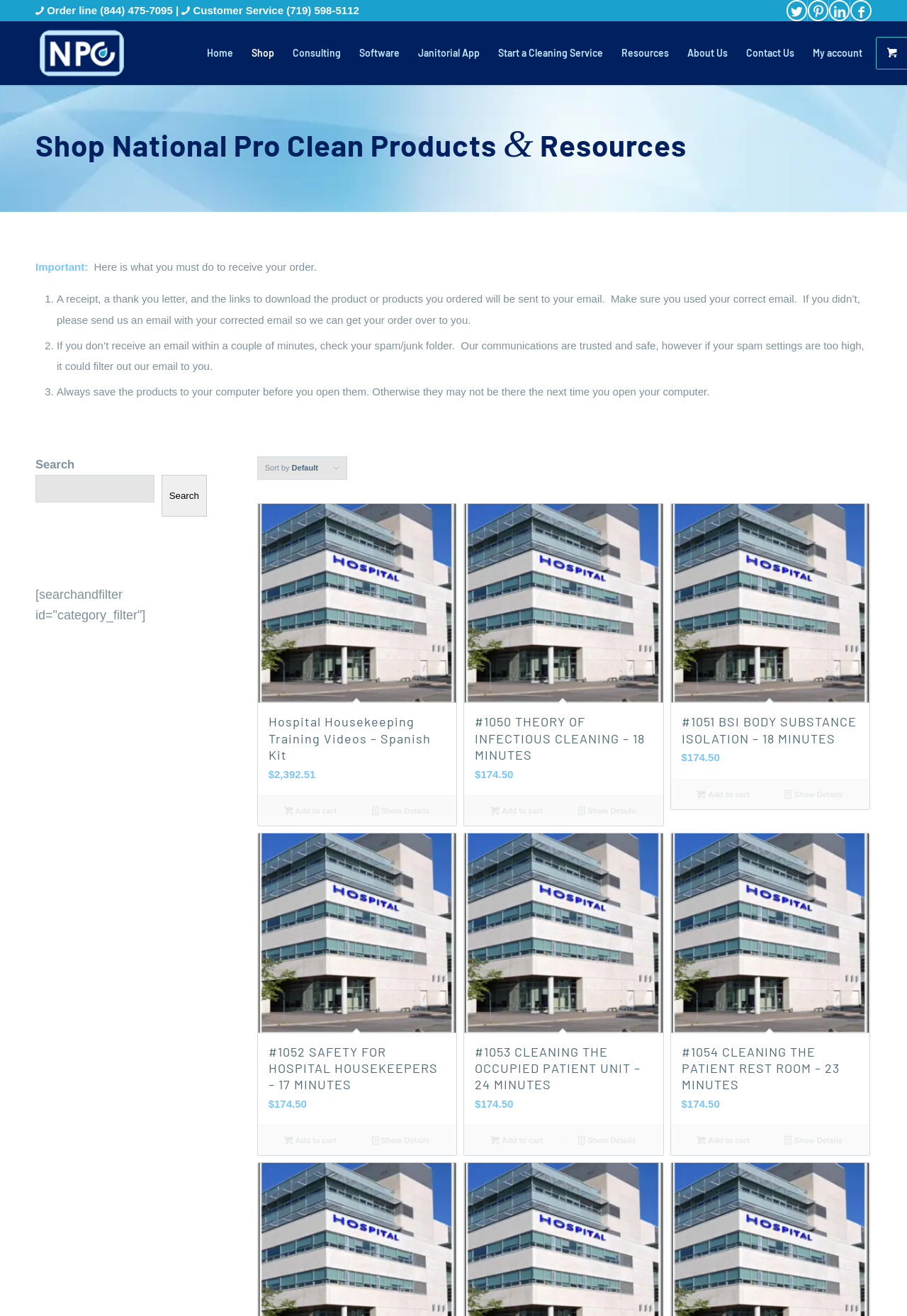Provide a one-word or short-phrase answer to the question:
What is the purpose of this website?

Shop National Pro Clean Products